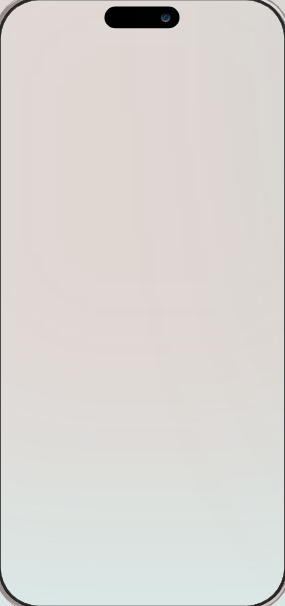Analyze the image and answer the question with as much detail as possible: 
What is the purpose of the Easy Anatomy 3D app?

The Easy Anatomy 3D app is designed to provide a user-friendly experience for studying anatomy, offering interactive features and tools to enhance learning, making it a valuable educational resource.